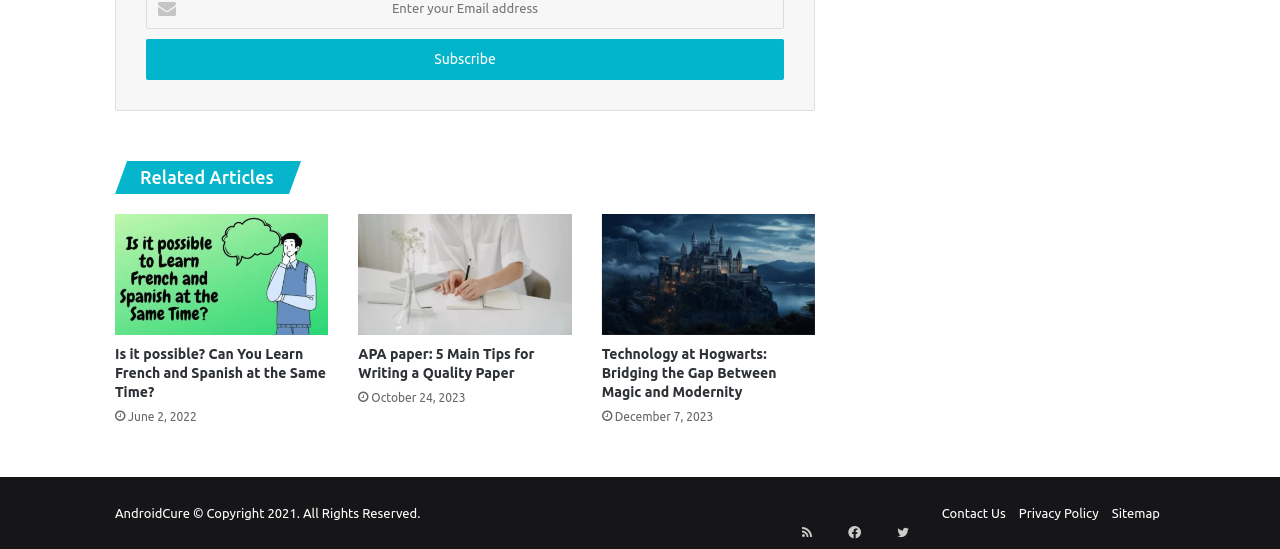Please identify the bounding box coordinates of the region to click in order to complete the given instruction: "Contact Us". The coordinates should be four float numbers between 0 and 1, i.e., [left, top, right, bottom].

[0.736, 0.921, 0.786, 0.947]